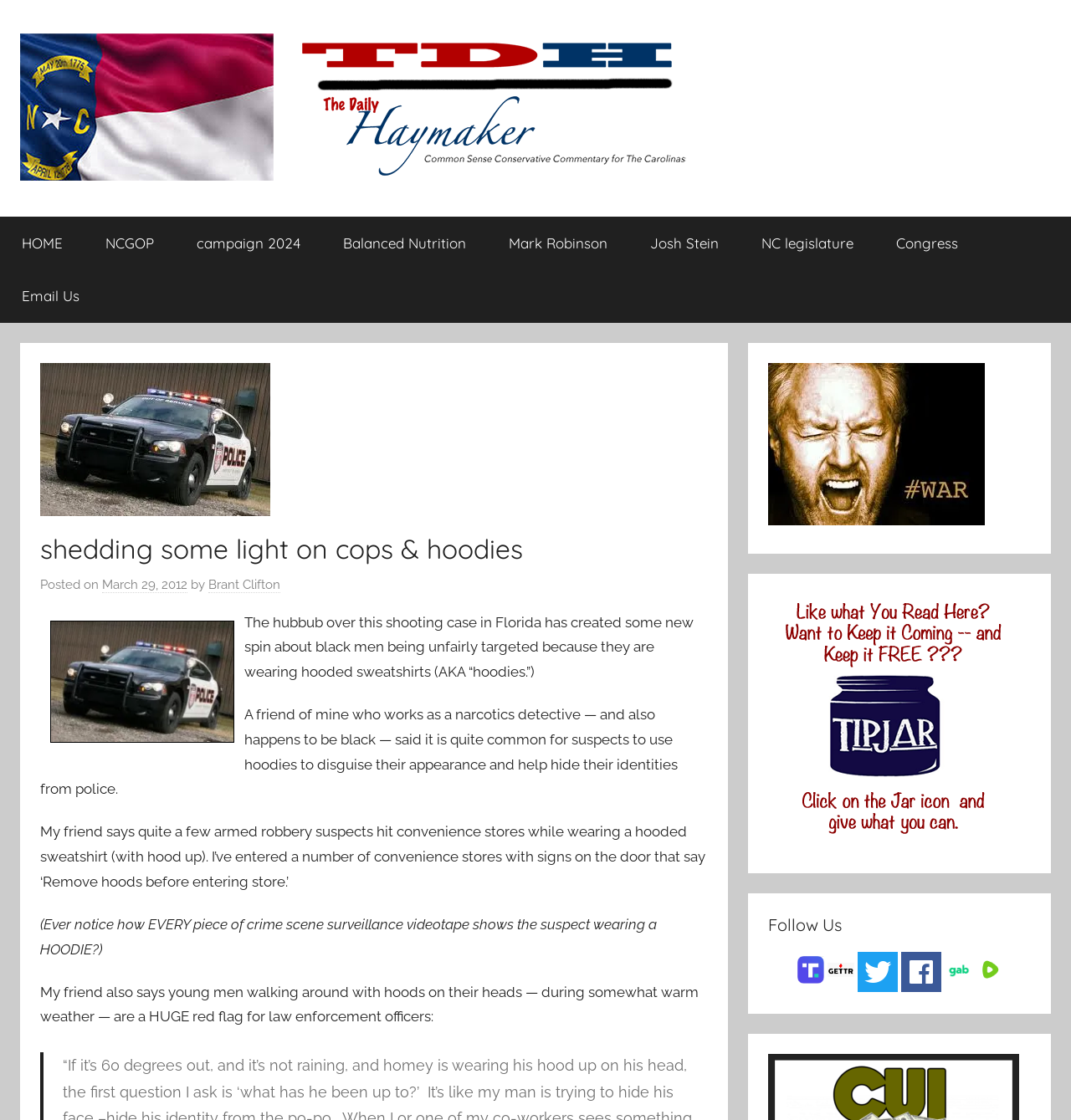Describe all significant elements and features of the webpage.

This webpage is an article from "The Daily Haymaker" with a title "shedding some light on cops & hoodies". At the top left, there is a logo of "The Daily Haymaker" with a link to the website's homepage. Next to the logo, there is a tagline "Carolina-flavored conservative commentary". 

Below the logo, there is a primary navigation menu with links to various sections of the website, including "HOME", "NCGOP", "campaign 2024", and others. 

The main content of the article starts with a heading "shedding some light on cops & hoodies" followed by the publication date "March 29, 2012" and the author's name "Brant Clifton". 

The article discusses the issue of black men being unfairly targeted by police because they wear hooded sweatshirts, also known as "hoodies". The author shares a conversation with a friend who is a narcotics detective and happens to be black, who explains that suspects often wear hoodies to disguise their appearance and hide their identities from police. 

The article continues with the author's friend sharing his experience of entering convenience stores with signs that say "Remove hoods before entering store" and how crime scene surveillance videotapes often show suspects wearing hoodies. 

At the bottom right of the page, there are social media links to "truthsocial", "gettr", "twitter", "fb", "gab", and "rumble", each with its respective logo.